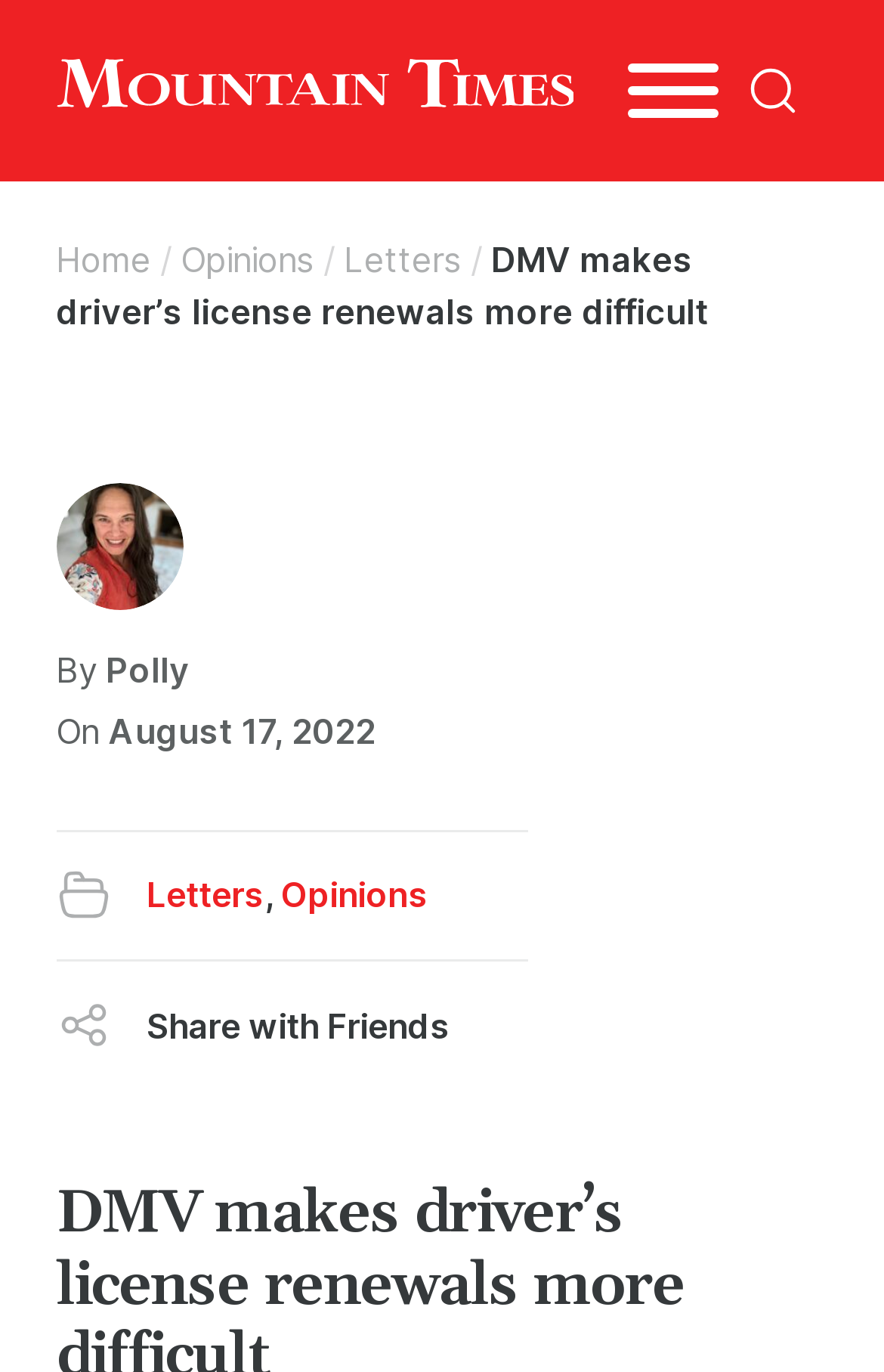Answer the question below with a single word or a brief phrase: 
What is the purpose of the button at the bottom?

Share with Friends